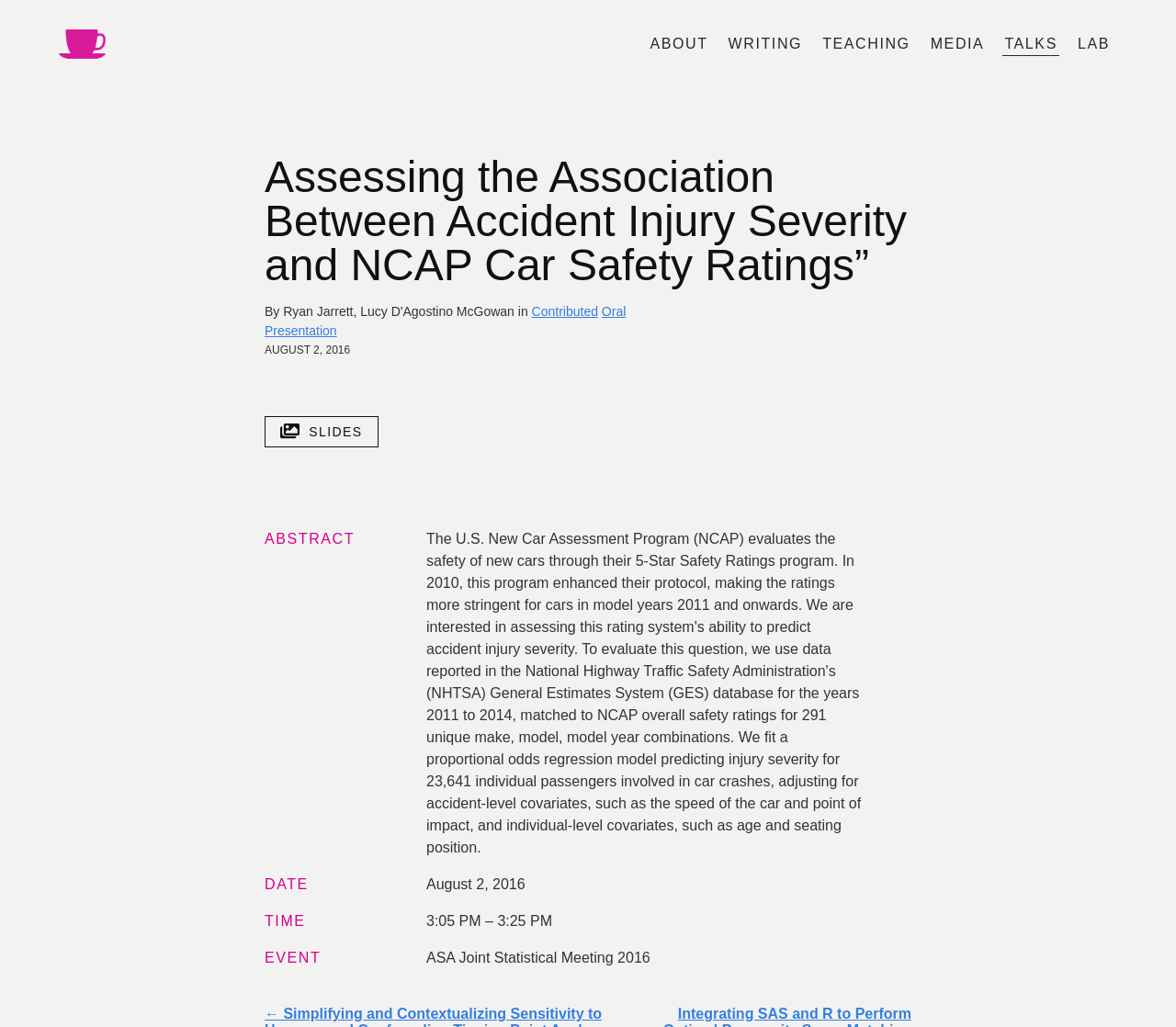Explain in detail what you observe on this webpage.

This webpage appears to be a personal website or blog, with a focus on the author's academic and professional work. At the top left, there is a link to the author's name, "Lucy D'Agostino McGowan", accompanied by a small image. 

To the right of the author's name, there are five links: "ABOUT.", "WRITING.", "TEACHING.", "MEDIA.", and "TALKS.", followed by "LAB.". These links are likely navigation menus to different sections of the website.

Below the navigation links, there is a main content area with a heading that reads "Assessing the Association Between Accident Injury Severity and NCAP Car Safety Ratings”. This heading is followed by several links and text elements, including "Contributed", "Oral Presentation", and "AUGUST 2, 2016". There is also a link to slides, represented by a font icon.

The main content area is divided into sections, with headings such as "ABSTRACT", "DATE", "TIME", and "EVENT". Each section contains relevant information, including the date "August 2, 2016", the time "3:05 PM – 3:25 PM", and the event "ASA Joint Statistical Meeting 2016".